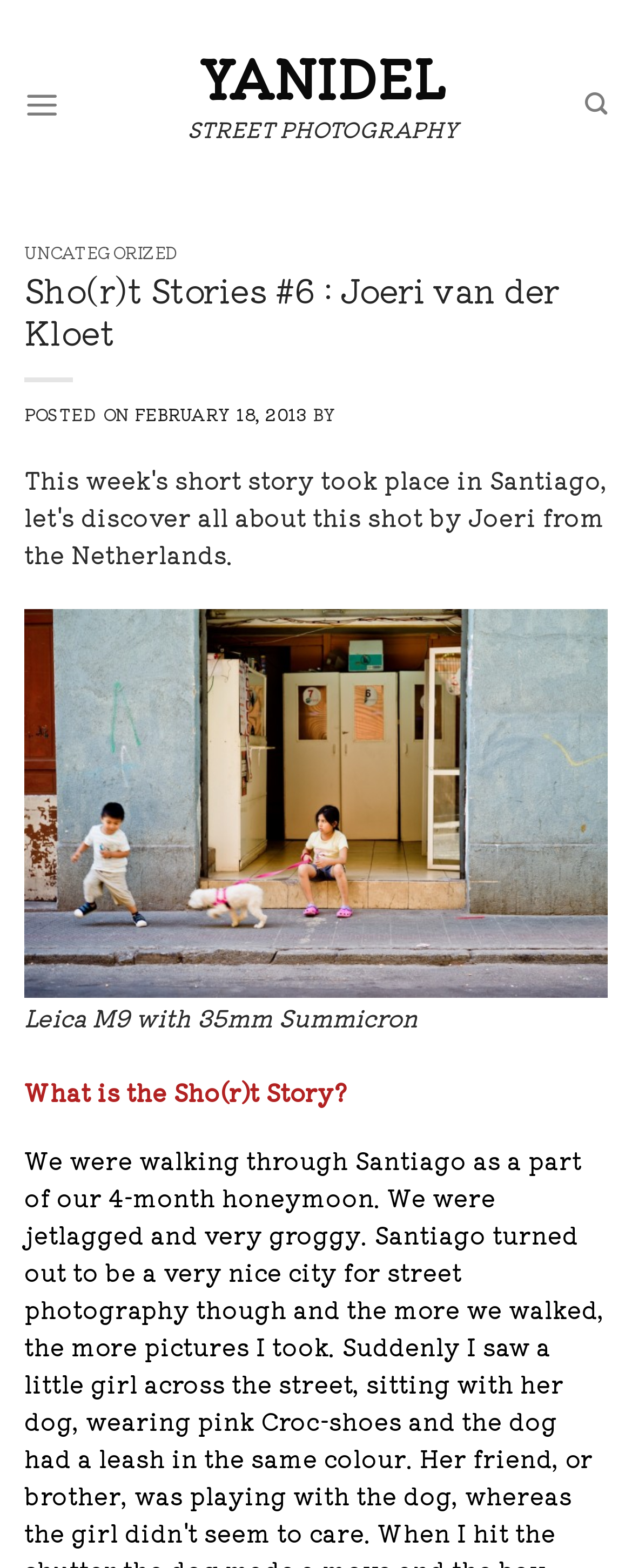What is the date of the post?
Based on the image, answer the question with as much detail as possible.

I obtained this information by looking at the link element 'FEBRUARY 18, 2013' with bounding box coordinates [0.213, 0.257, 0.486, 0.272], which indicates the date of the post.